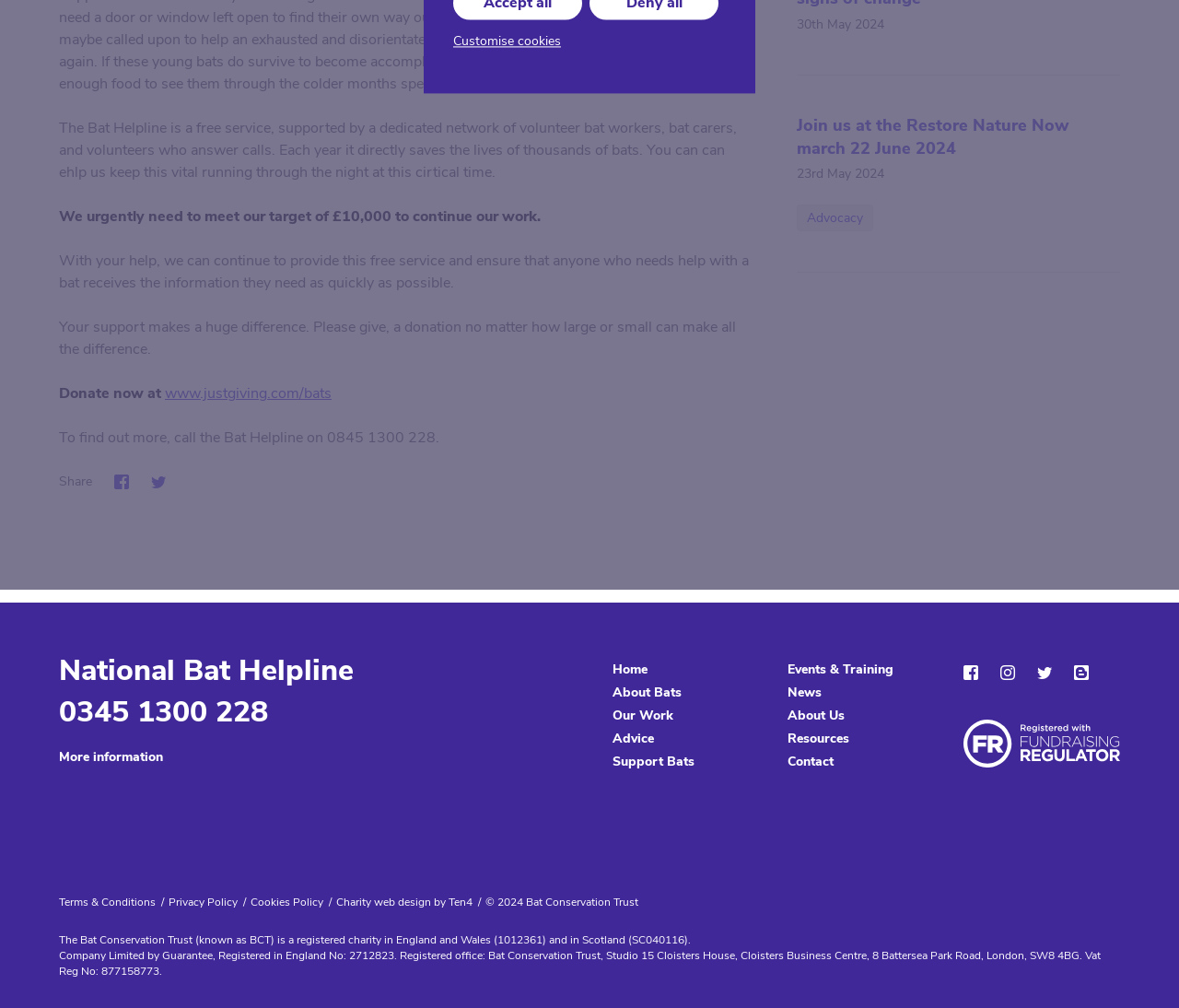Determine the bounding box coordinates for the UI element described. Format the coordinates as (top-left x, top-left y, bottom-right x, bottom-right y) and ensure all values are between 0 and 1. Element description: Home

[0.52, 0.655, 0.549, 0.673]